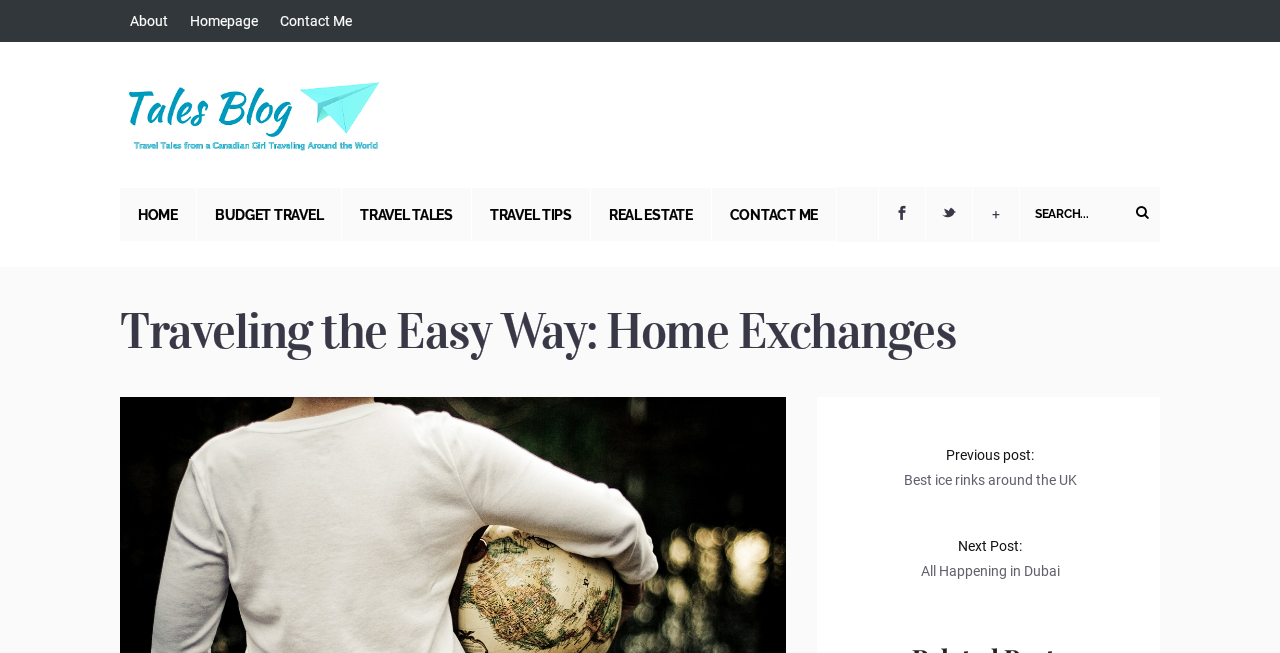Locate the bounding box coordinates of the element you need to click to accomplish the task described by this instruction: "contact me".

[0.214, 0.0, 0.28, 0.064]